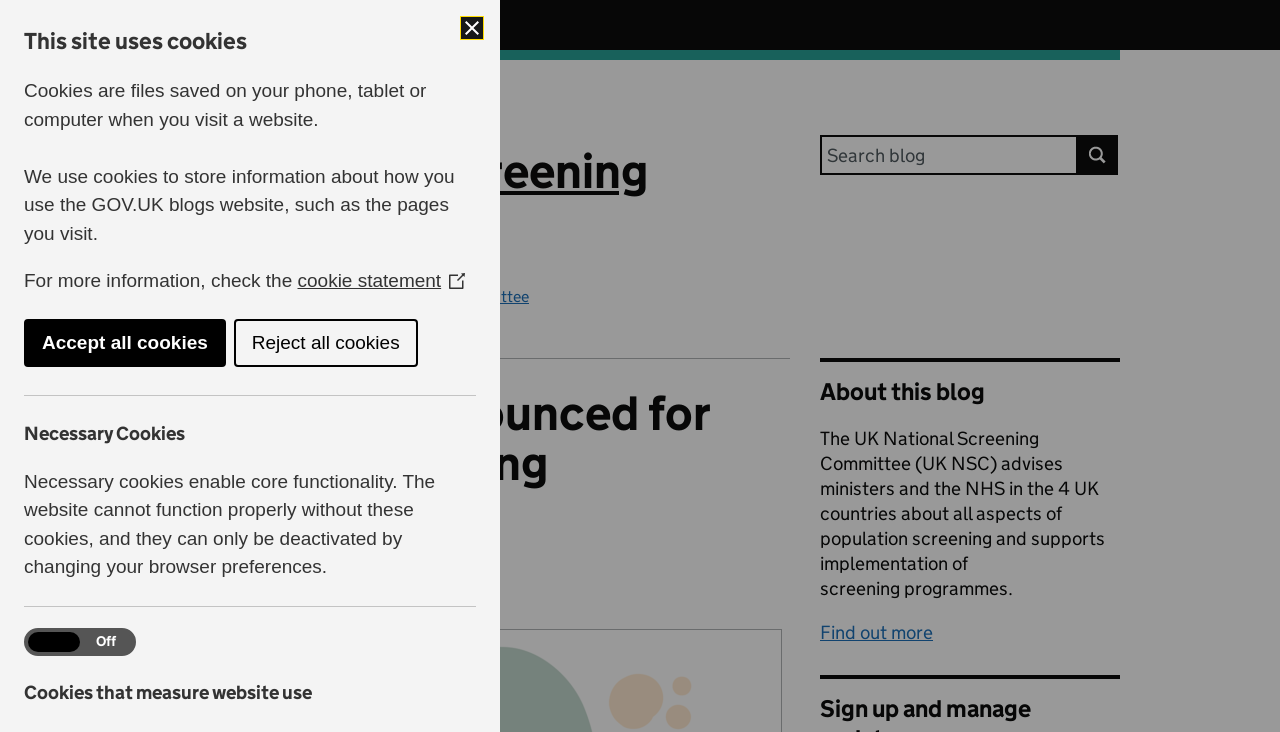Determine the bounding box coordinates for the clickable element required to fulfill the instruction: "Skip to main content". Provide the coordinates as four float numbers between 0 and 1, i.e., [left, top, right, bottom].

[0.0, 0.0, 0.024, 0.029]